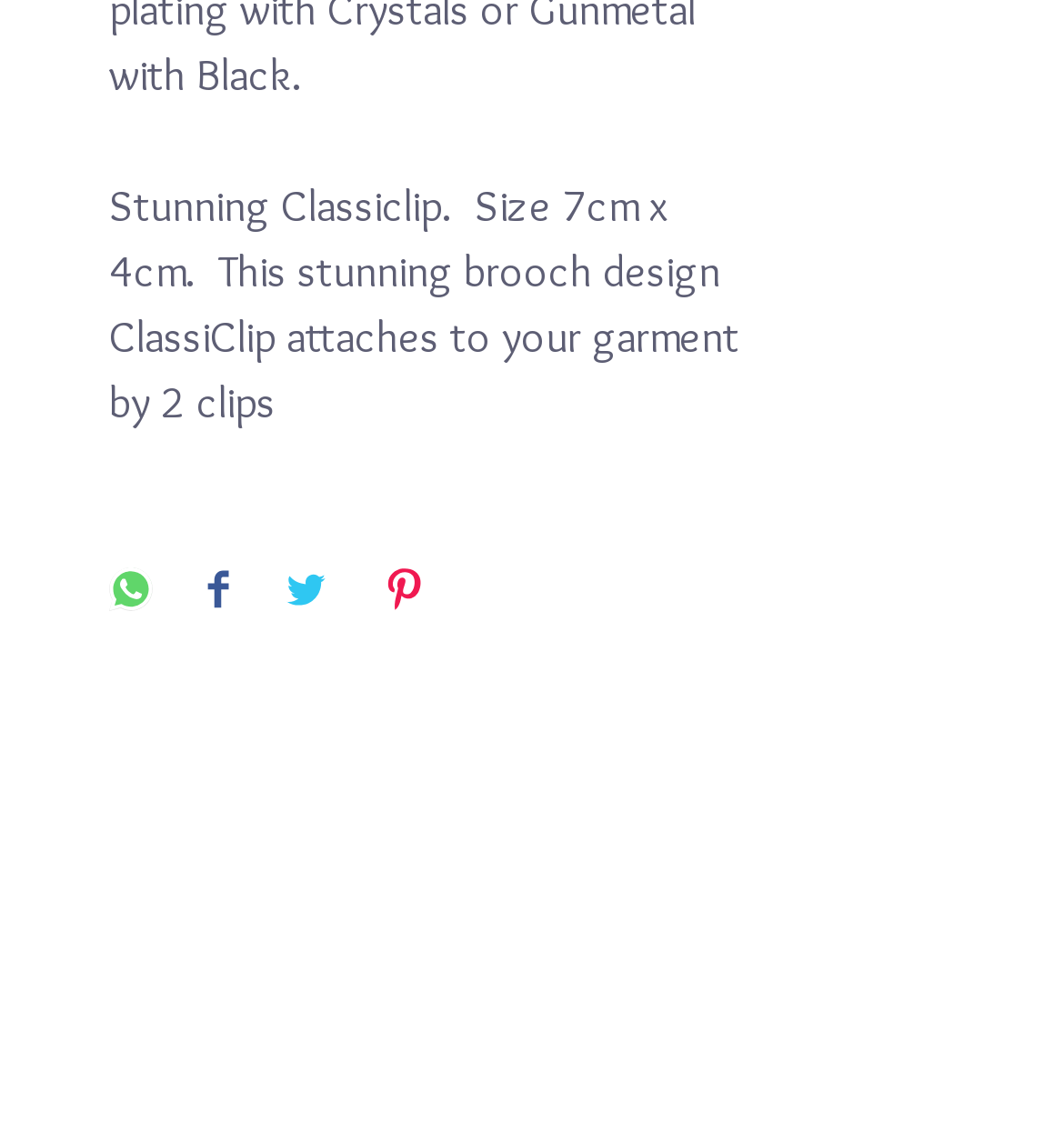Analyze the image and answer the question with as much detail as possible: 
What is the size of the brooch?

The size of the brooch is mentioned in the StaticText element with ID 303, which describes the product as 'Stunning Classiclip.  Size 7cm x 4cm.'